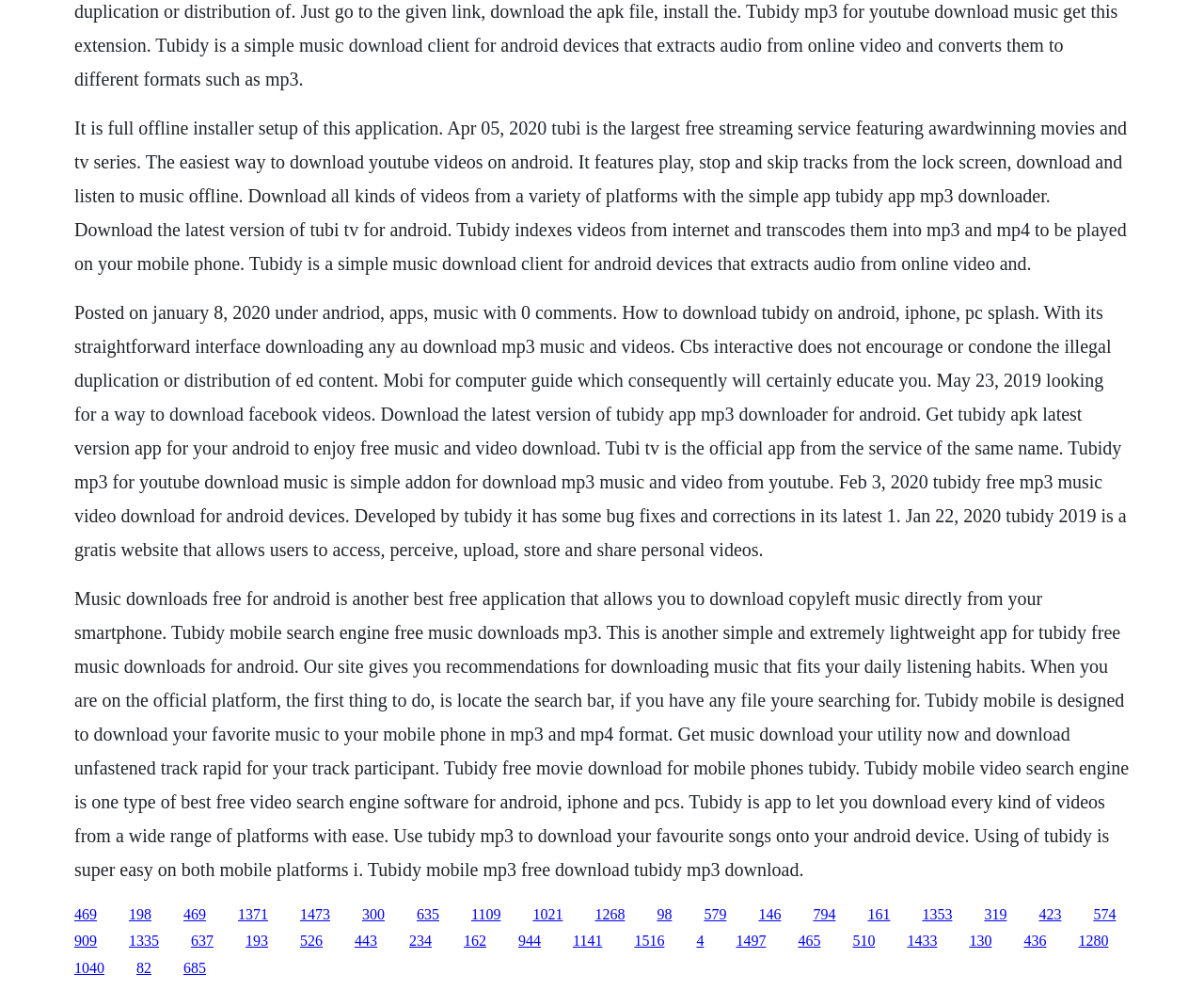Please locate the bounding box coordinates of the element that should be clicked to achieve the given instruction: "Learn more about AC repair services".

None